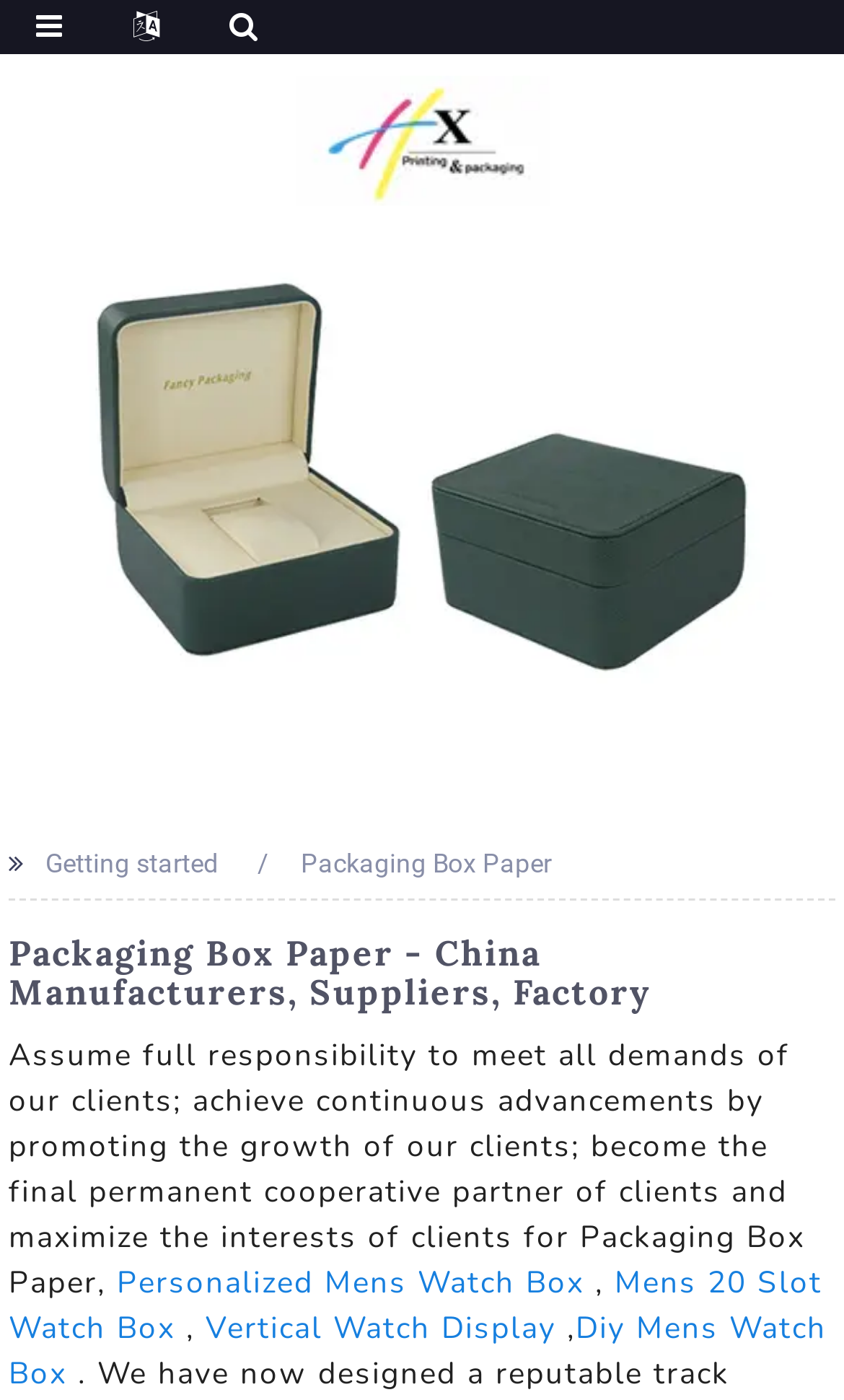Based on the image, please elaborate on the answer to the following question:
What is the company name?

The company name is Huaxin, which can be found in the link element with the text 'huaxin' and an image with the same name, indicating that it is the logo of the company.